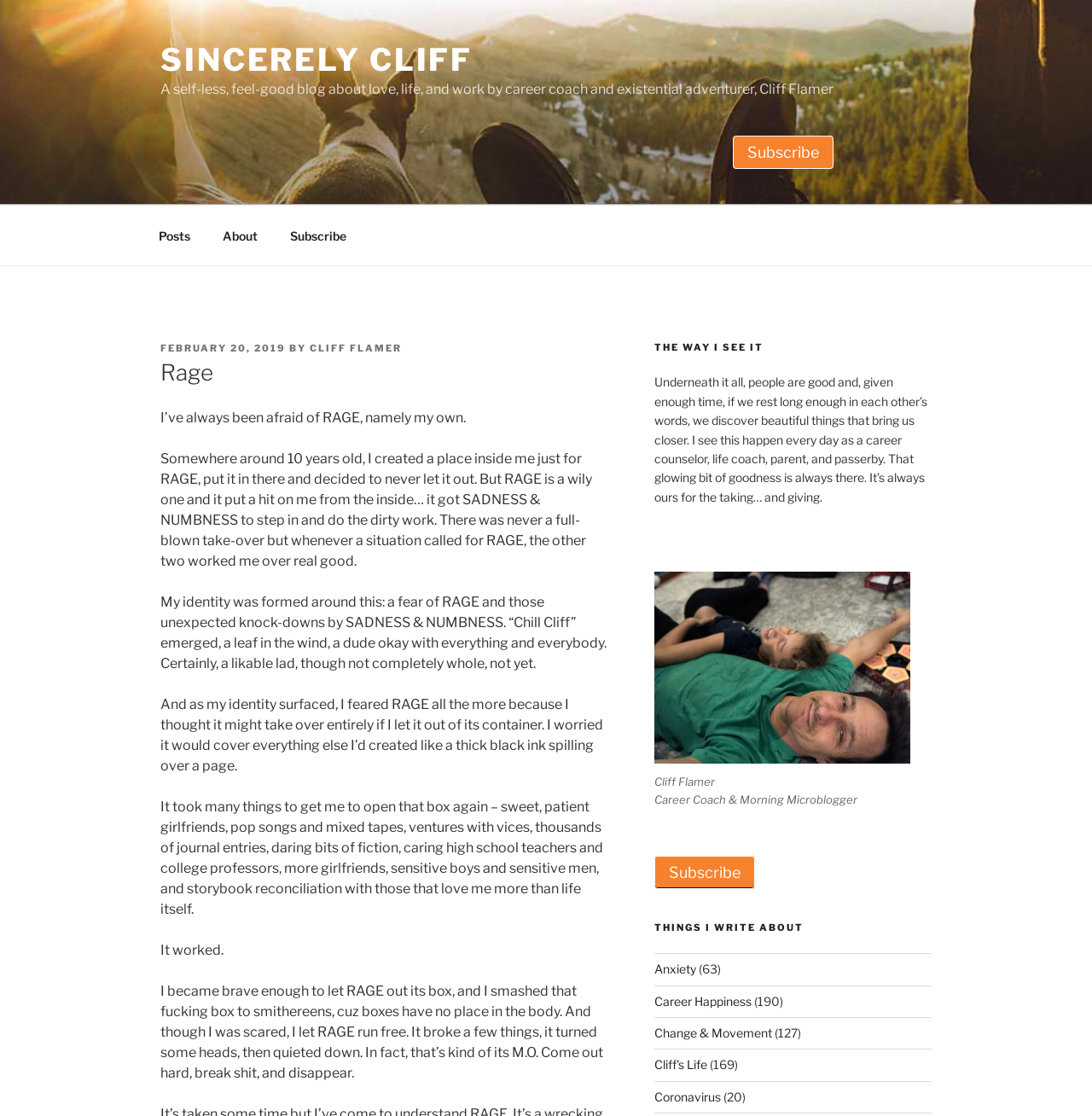Use a single word or phrase to answer the question:
What is the name of the blog?

Sincerely Cliff